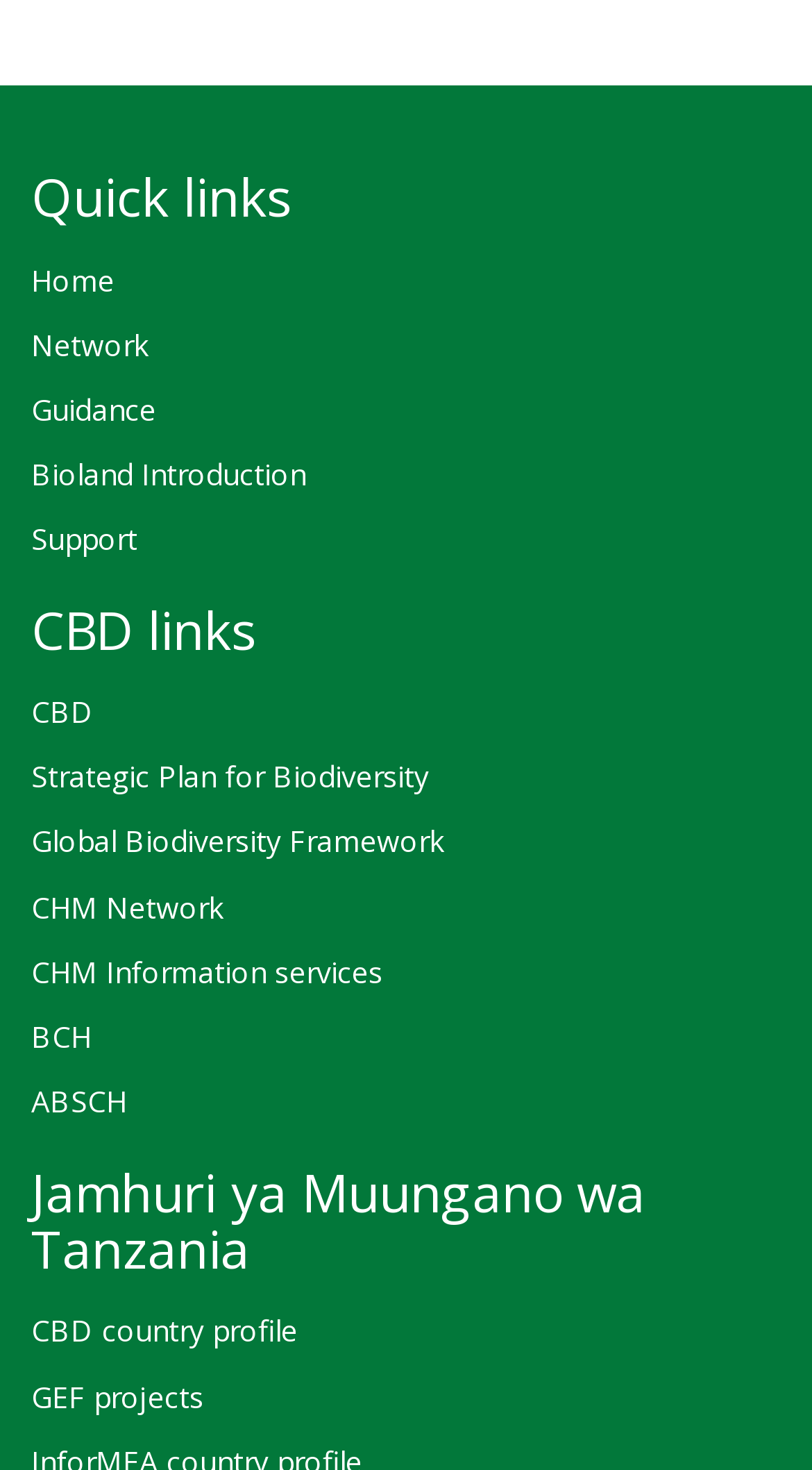Provide a single word or phrase answer to the question: 
What is the first link in the 'CBD links' section?

CBD